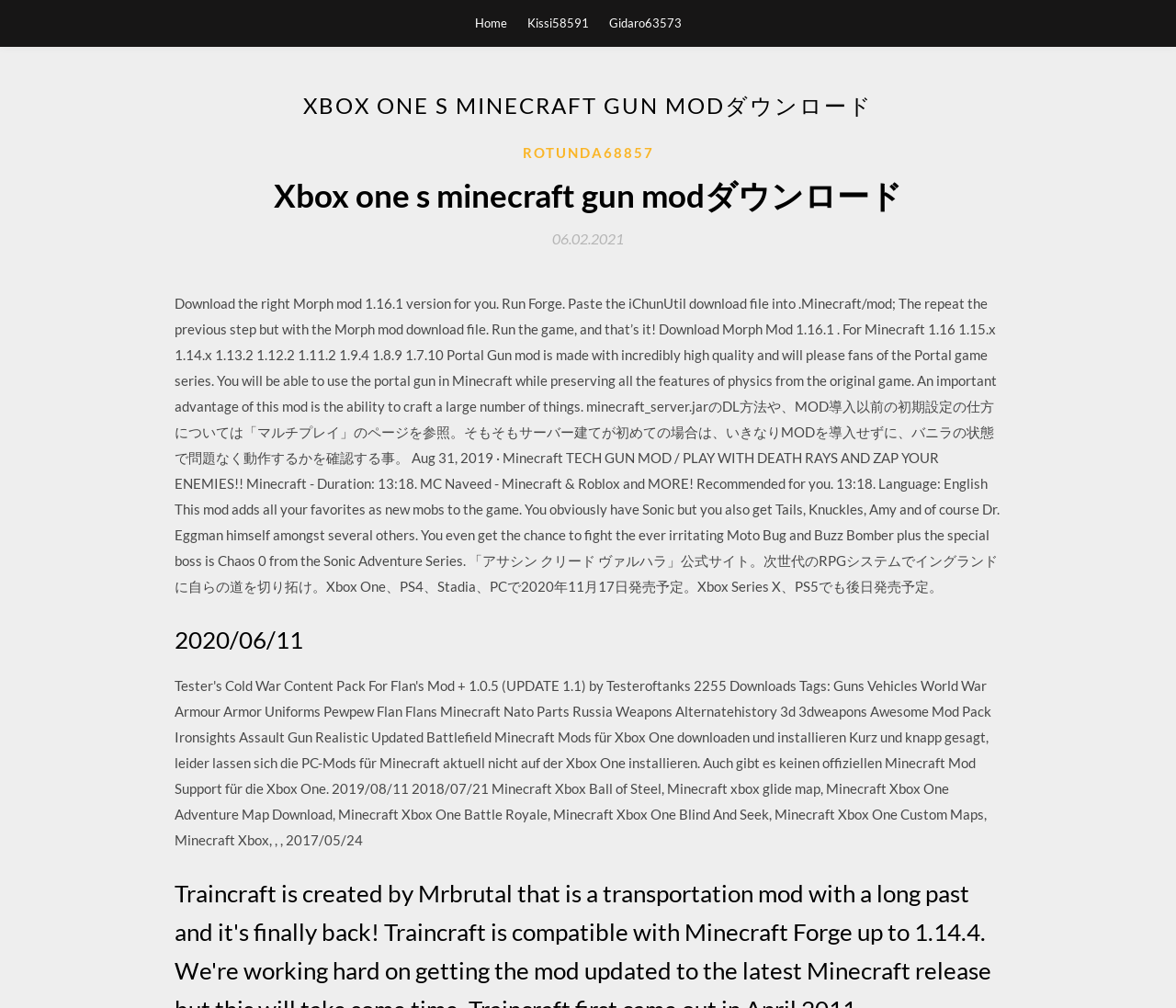Extract the bounding box coordinates for the UI element described as: "Rotunda68857".

[0.444, 0.14, 0.556, 0.163]